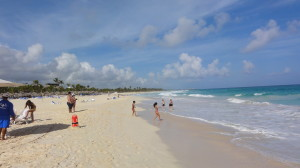Offer a detailed narrative of what is shown in the image.

The image captures a serene beach scene, featuring gentle waves lapping at a soft, sandy shoreline under a vivid blue sky adorned with fluffy clouds. People can be seen enjoying the beach; some are wading in the shallow water, while others relax on the sand nearby. The vibrant atmosphere suggests a perfect day for leisure and enjoyment, highlighting the beauty of nature and the joys of outdoor recreation. This picturesque setting exemplifies the tranquility and allure of coastal environments, inviting viewers to reflect on their own experiences by the sea.